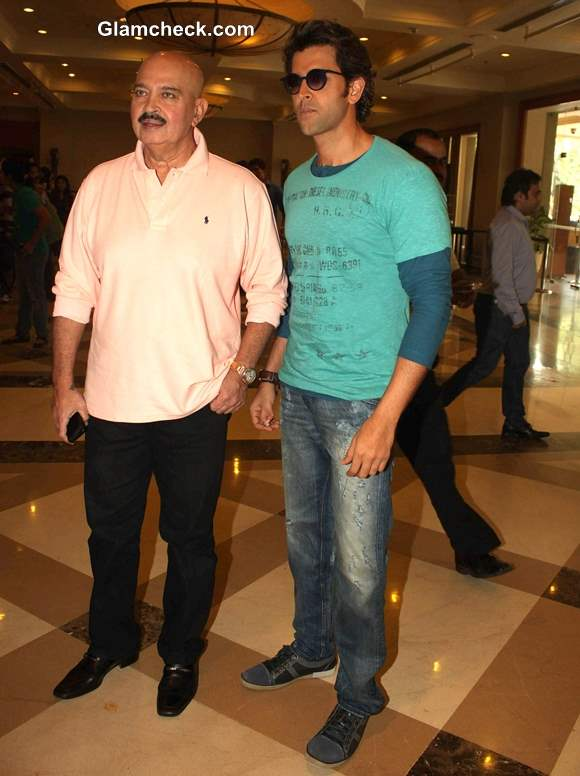What is the name of the animated film unveiled by Hrithik and Rakesh Roshan?
Answer with a single word or short phrase according to what you see in the image.

Kid Krrish